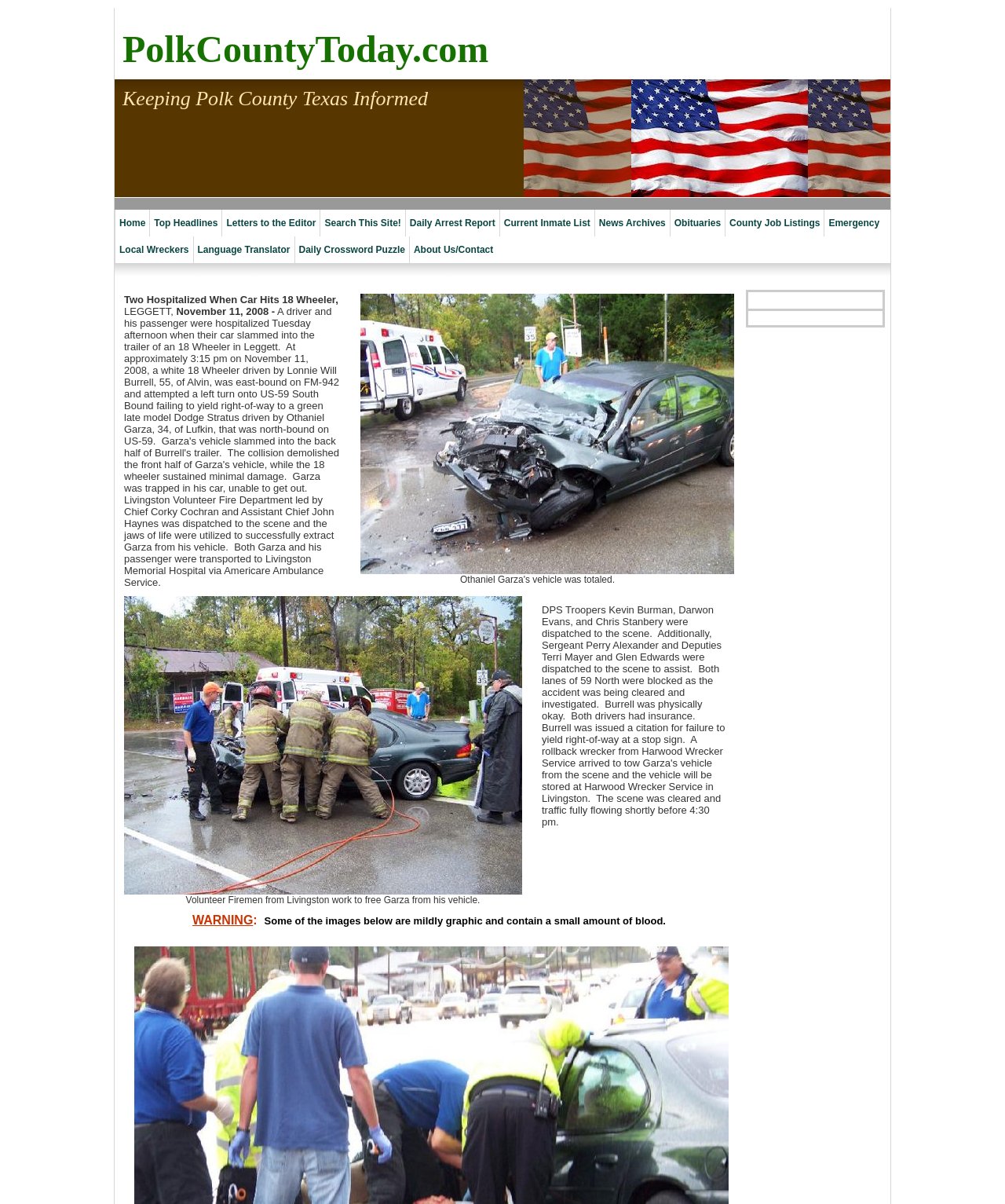Identify the bounding box coordinates of the element to click to follow this instruction: 'Search for something on this site'. Ensure the coordinates are four float values between 0 and 1, provided as [left, top, right, bottom].

[0.318, 0.174, 0.403, 0.196]